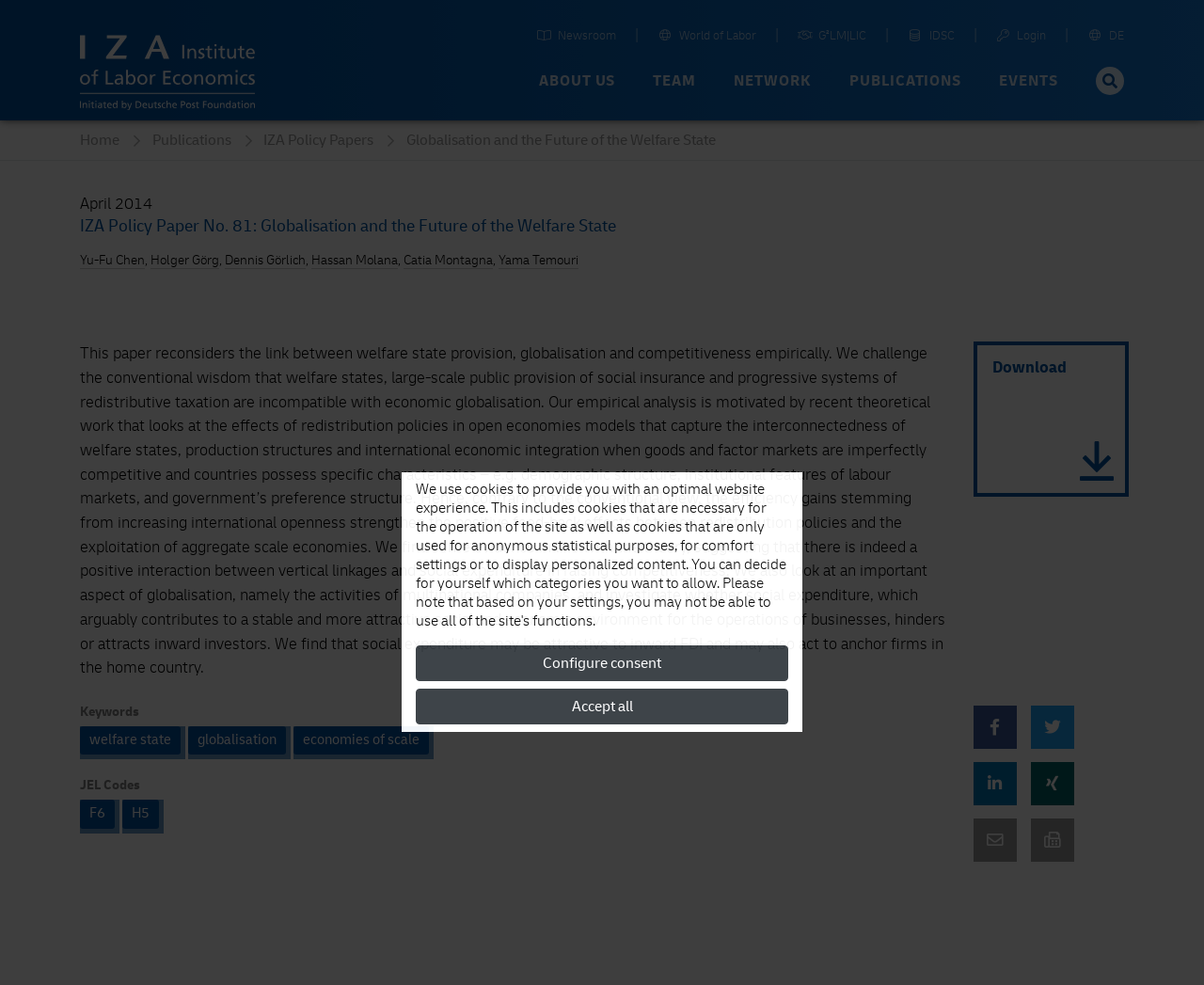Offer a detailed account of what is visible on the webpage.

This webpage is about a research paper titled "Globalisation and the Future of the Welfare State" from the Institute of Labor Economics (IZA). At the top, there is a navigation bar with several links, including "Newsroom", "World of Labor", "G²LM|LIC", "IDSC", "Login", and "DE". Below the navigation bar, there are five buttons: "ABOUT US", "TEAM", "NETWORK", "PUBLICATIONS", and "EVENTS". 

On the left side, there is a sidebar with links to "Home", "Publications", and "IZA Policy Papers". The main content of the webpage is a research paper with a title "IZA Policy Paper No. 81: Globalisation and the Future of the Welfare State". The paper is authored by several researchers, including Yu-Fu Chen, Holger Görg, Dennis Görlich, Hassan Molana, Catia Montagna, and Yama Temouri. 

The paper's abstract is provided, which discusses the link between welfare state provision, globalisation, and competitiveness. The abstract is followed by a "Download" button. Below the abstract, there are headings for "Keywords" and "JEL Codes", with links to related terms such as "welfare state", "globalisation", and "economies of scale". 

At the bottom of the page, there are several social media links and buttons to "Configure consent" and "Accept all" for cookies.